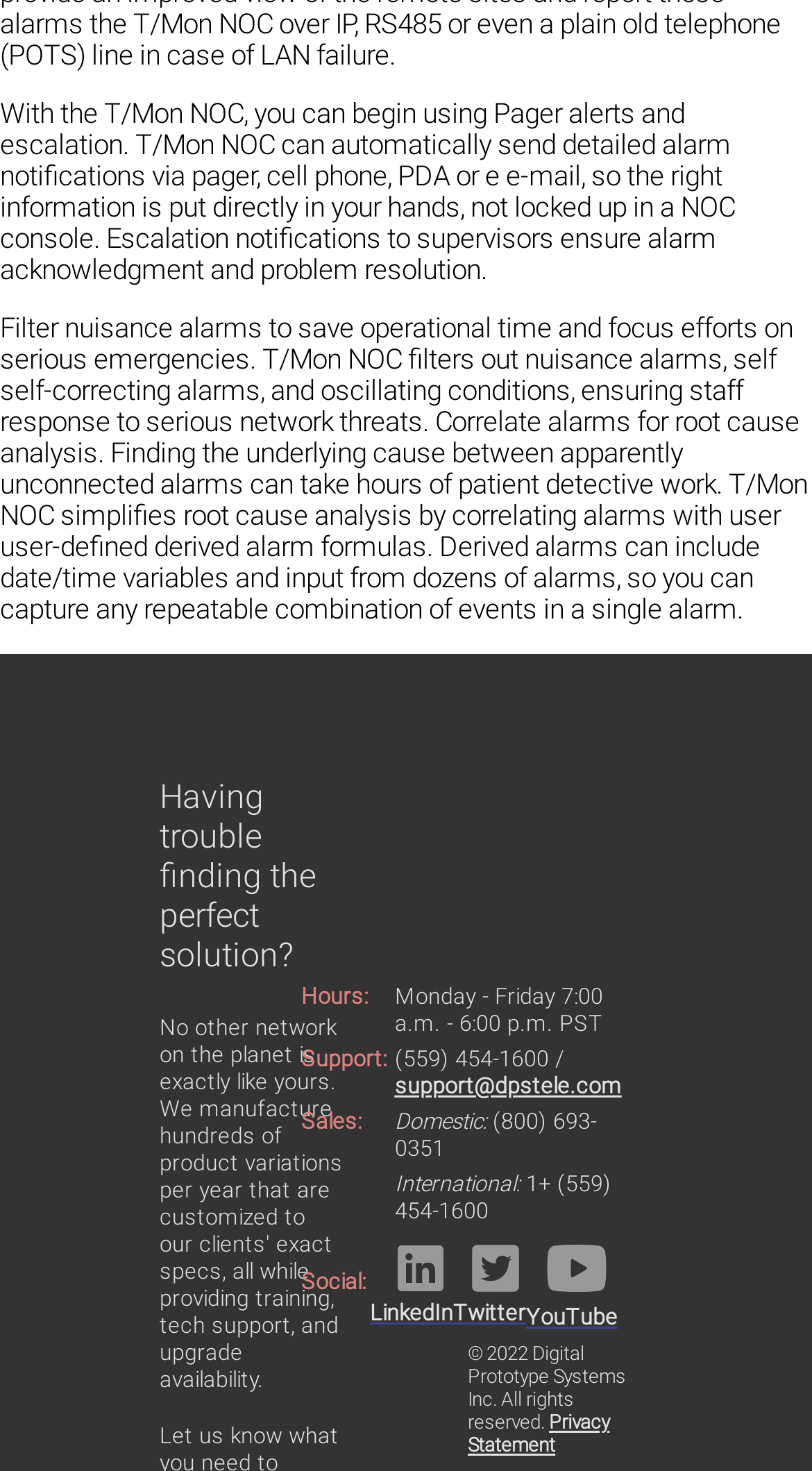What are the office hours of Digital Prototype Systems Inc.?
Please provide a comprehensive and detailed answer to the question.

The office hours are mentioned in the table layout, which specifies that the hours are Monday - Friday 7:00 a.m. - 6:00 p.m. PST.